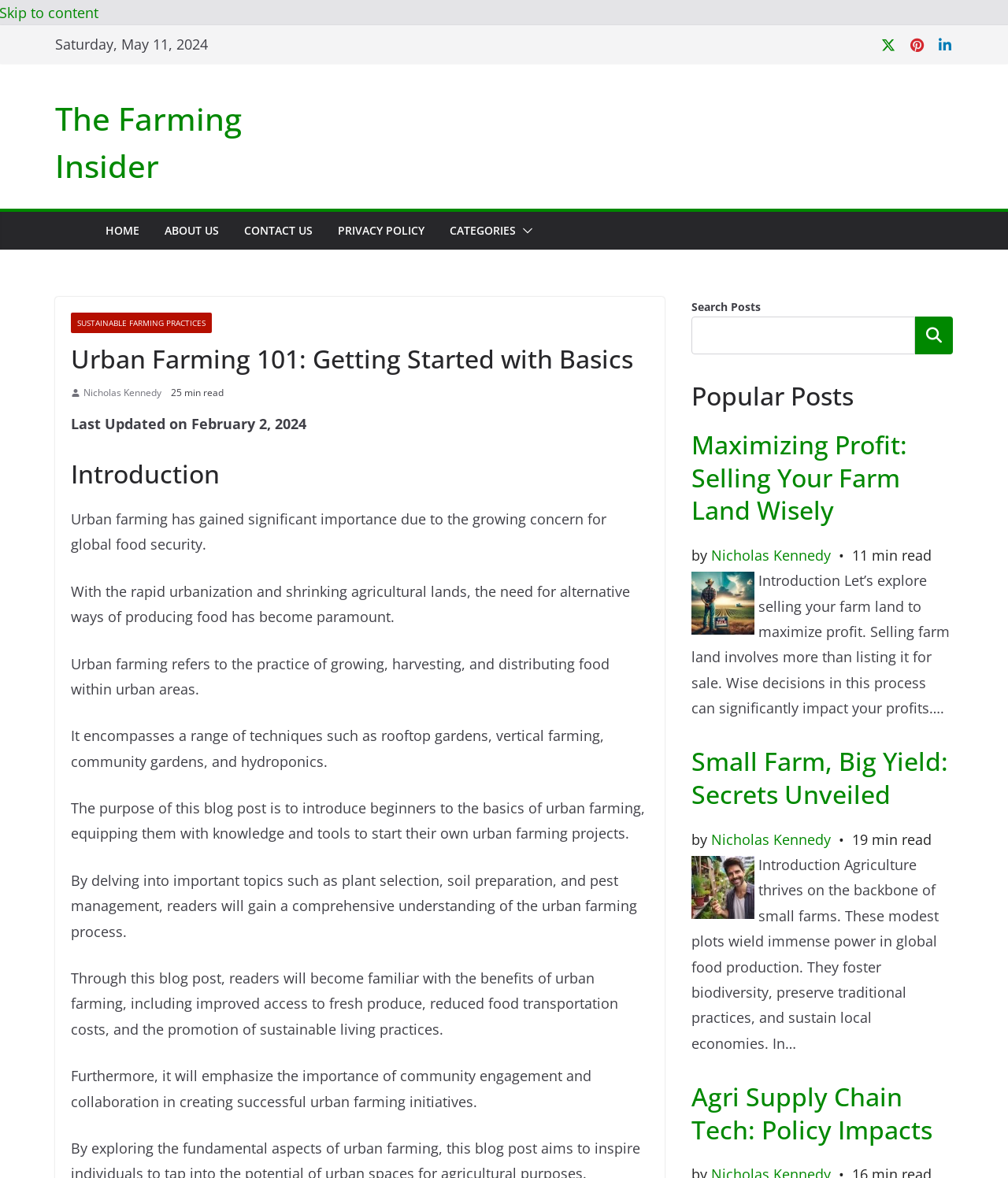What is the name of the author of the blog post?
From the image, respond with a single word or phrase.

Nicholas Kennedy